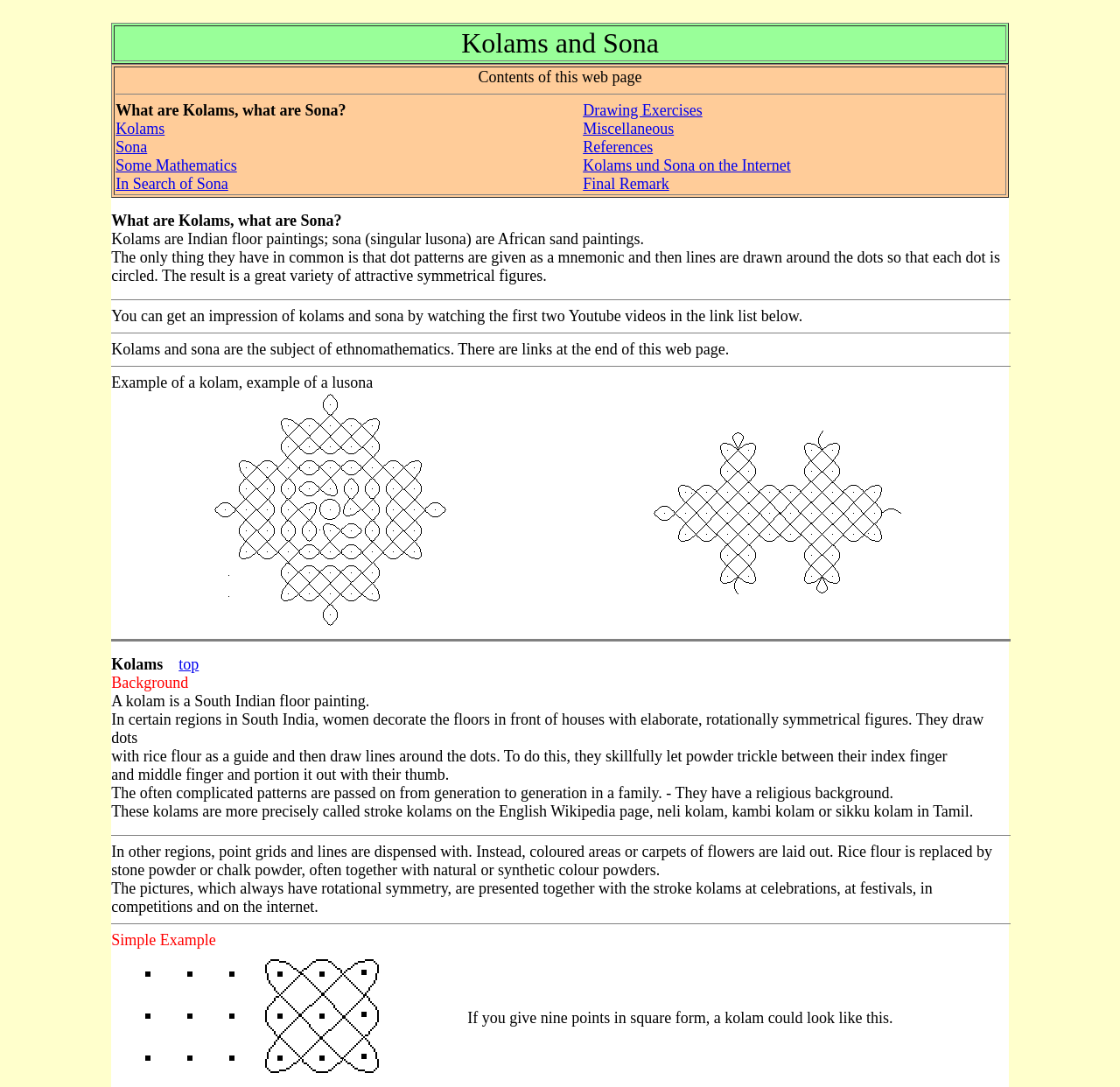Provide the bounding box coordinates of the HTML element described by the text: "top". The coordinates should be in the format [left, top, right, bottom] with values between 0 and 1.

[0.16, 0.603, 0.178, 0.619]